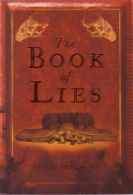What is the symbolic meaning of the two skulls?
Please provide a comprehensive answer to the question based on the webpage screenshot.

The two skulls floating above the ancient book are symbolic of danger and allure, hinting at darker narrative elements associated with the book's content. This suggests that the book may contain themes or plot elements that are suspenseful, mysterious, or even ominous.